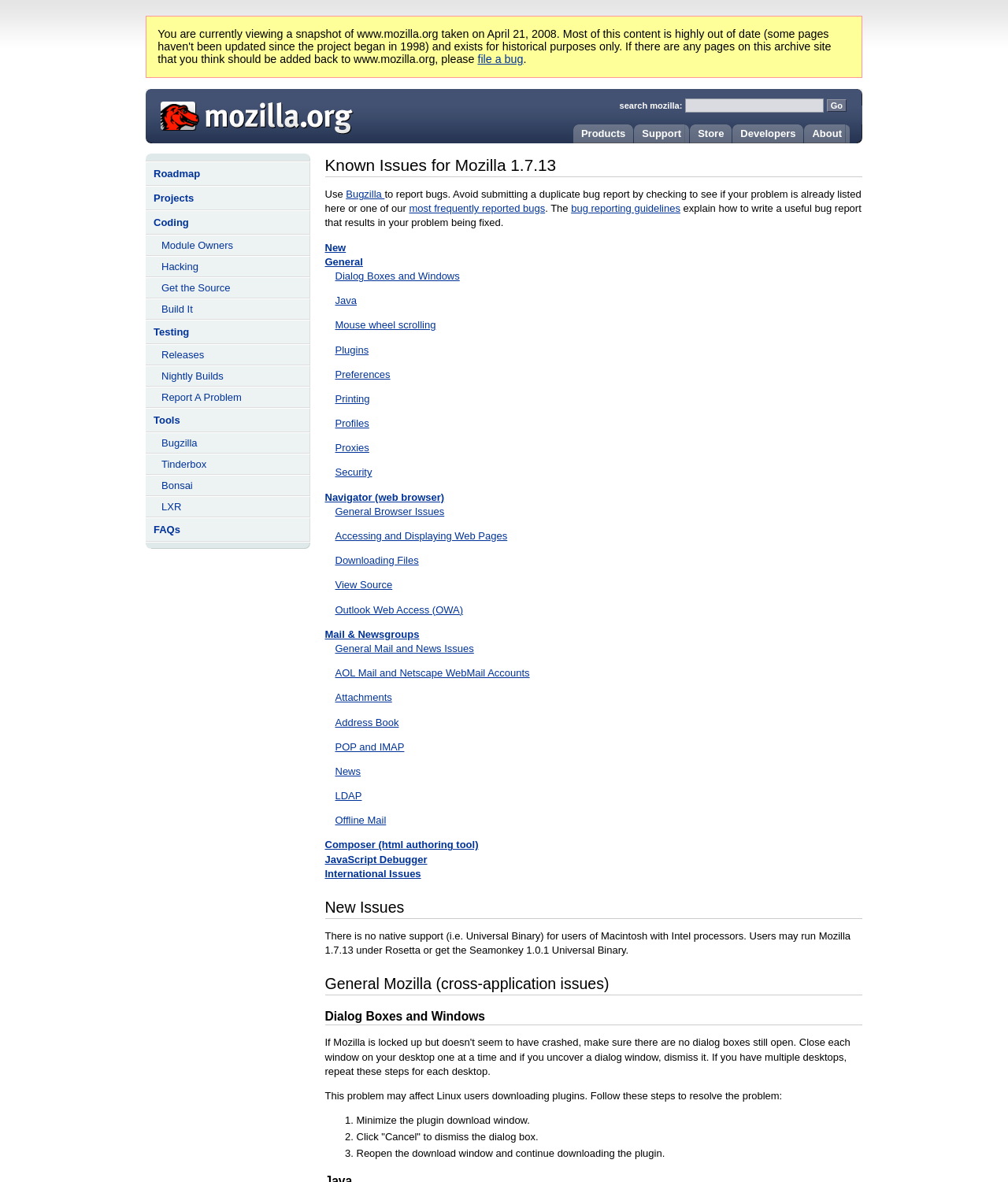Locate the bounding box coordinates of the item that should be clicked to fulfill the instruction: "search mozilla.org's sites".

[0.615, 0.085, 0.677, 0.093]